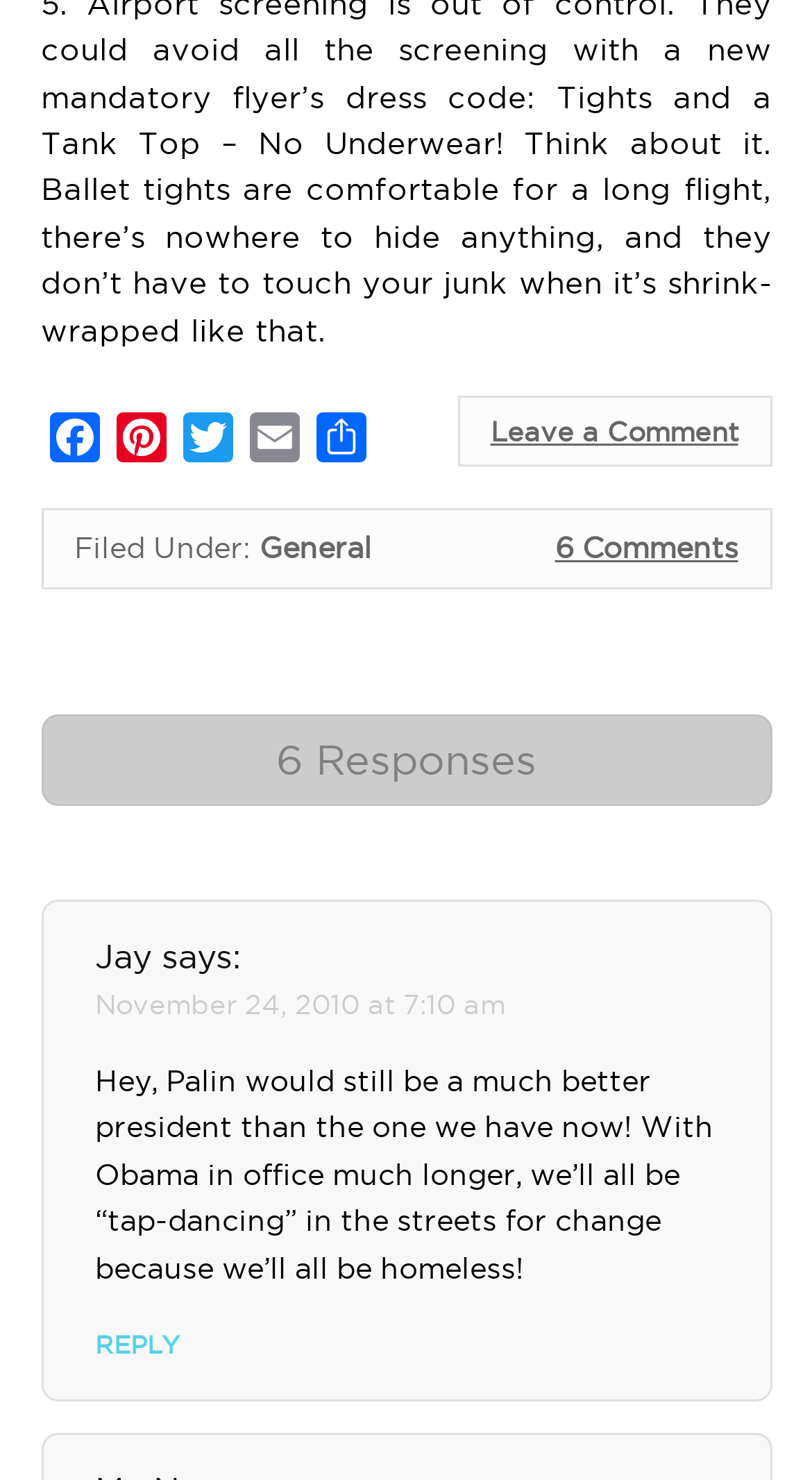How many comments are there on the article?
Craft a detailed and extensive response to the question.

The number of comments on the article is mentioned in the footer section as '6 Comments' and also in the heading as '6 Responses'.